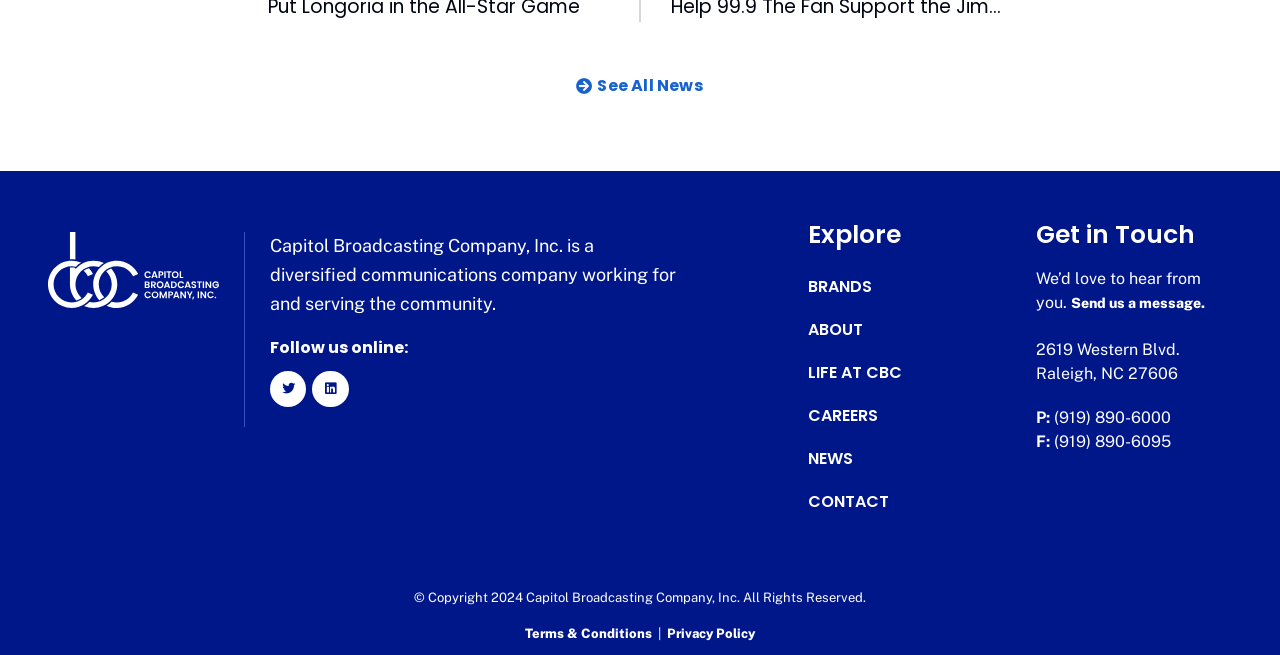Calculate the bounding box coordinates of the UI element given the description: "Send us a message.".

[0.837, 0.447, 0.956, 0.476]